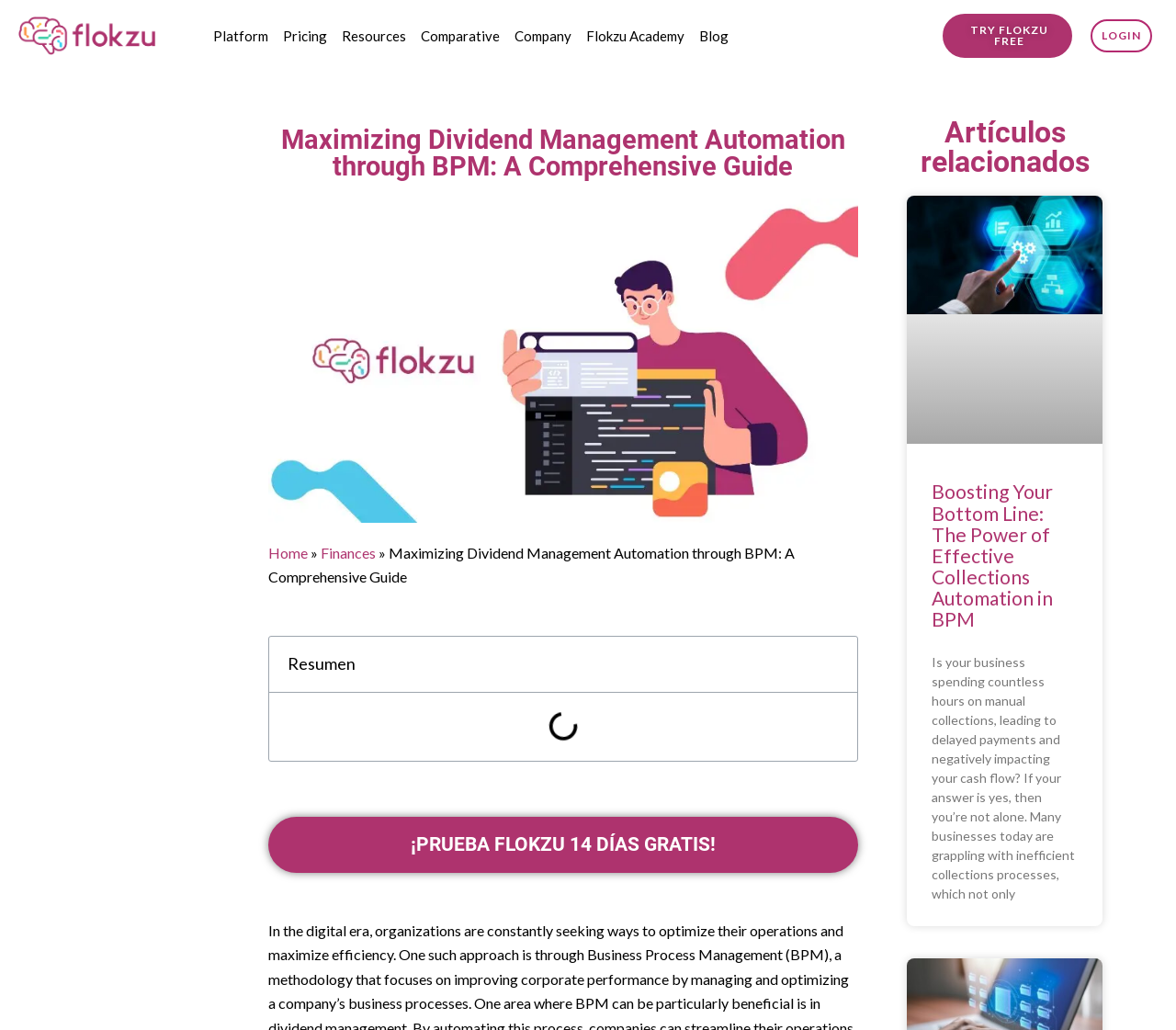Identify the bounding box of the UI element described as follows: "¡PRUEBA FLOKZU 14 DÍAS GRATIS!". Provide the coordinates as four float numbers in the range of 0 to 1 [left, top, right, bottom].

[0.228, 0.793, 0.729, 0.847]